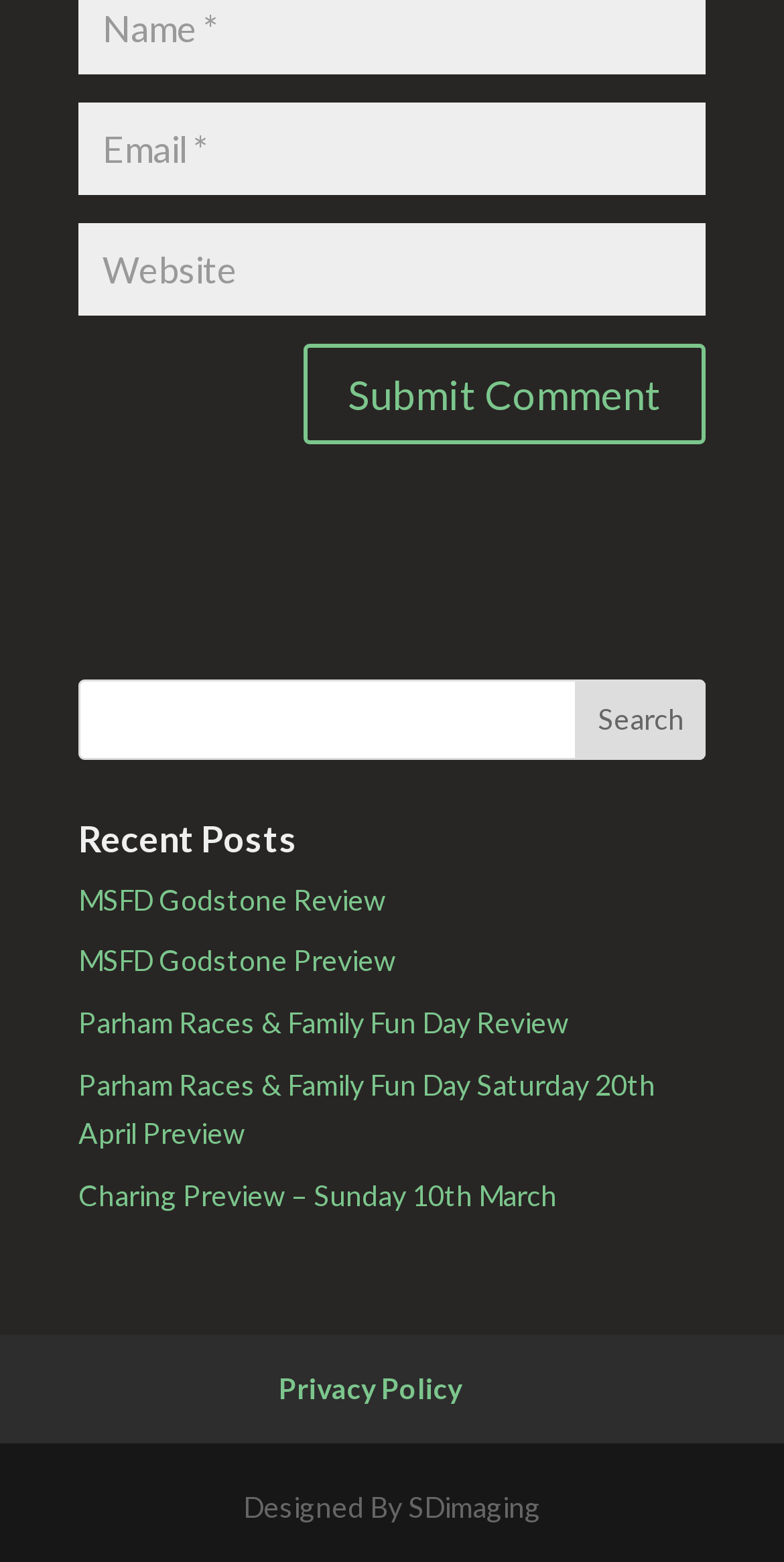Can you specify the bounding box coordinates of the area that needs to be clicked to fulfill the following instruction: "Read the MSFD Godstone Review"?

[0.1, 0.564, 0.492, 0.586]